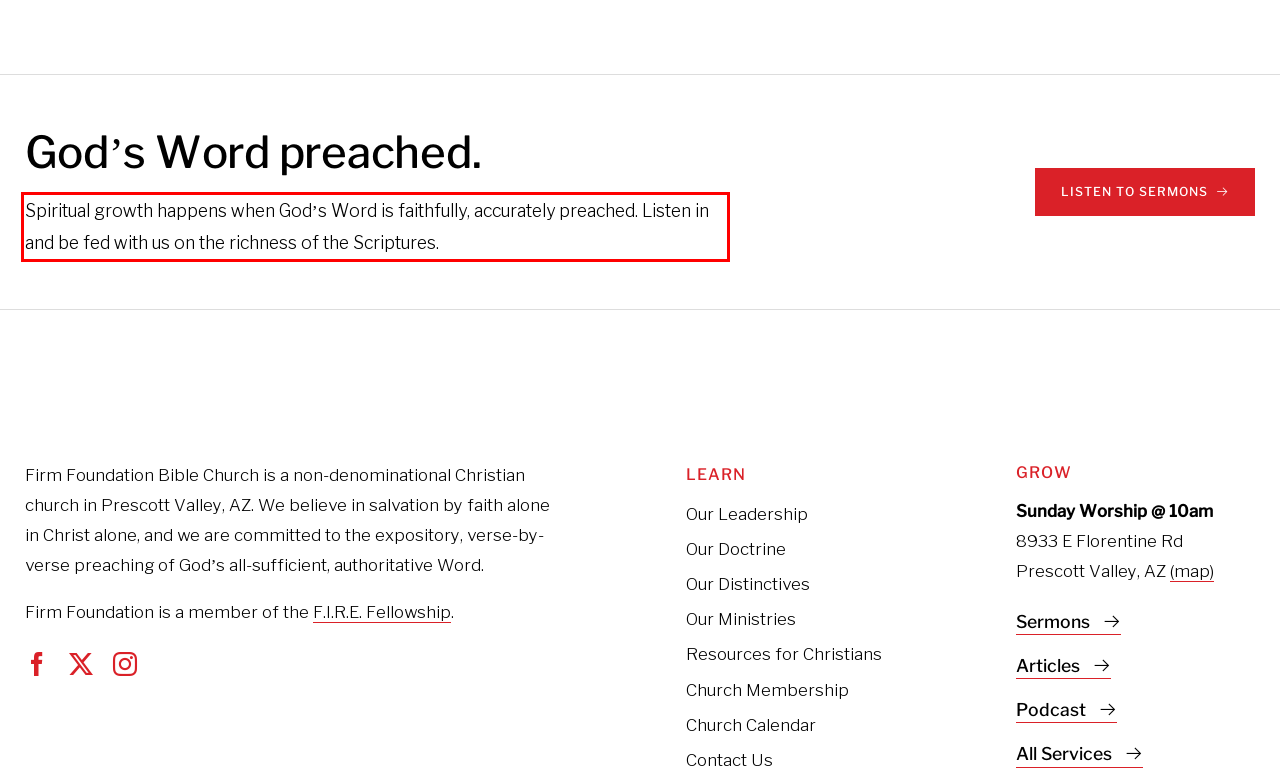Please identify and extract the text content from the UI element encased in a red bounding box on the provided webpage screenshot.

Spiritual growth happens when God’s Word is faithfully, accurately preached. Listen in and be fed with us on the richness of the Scriptures.